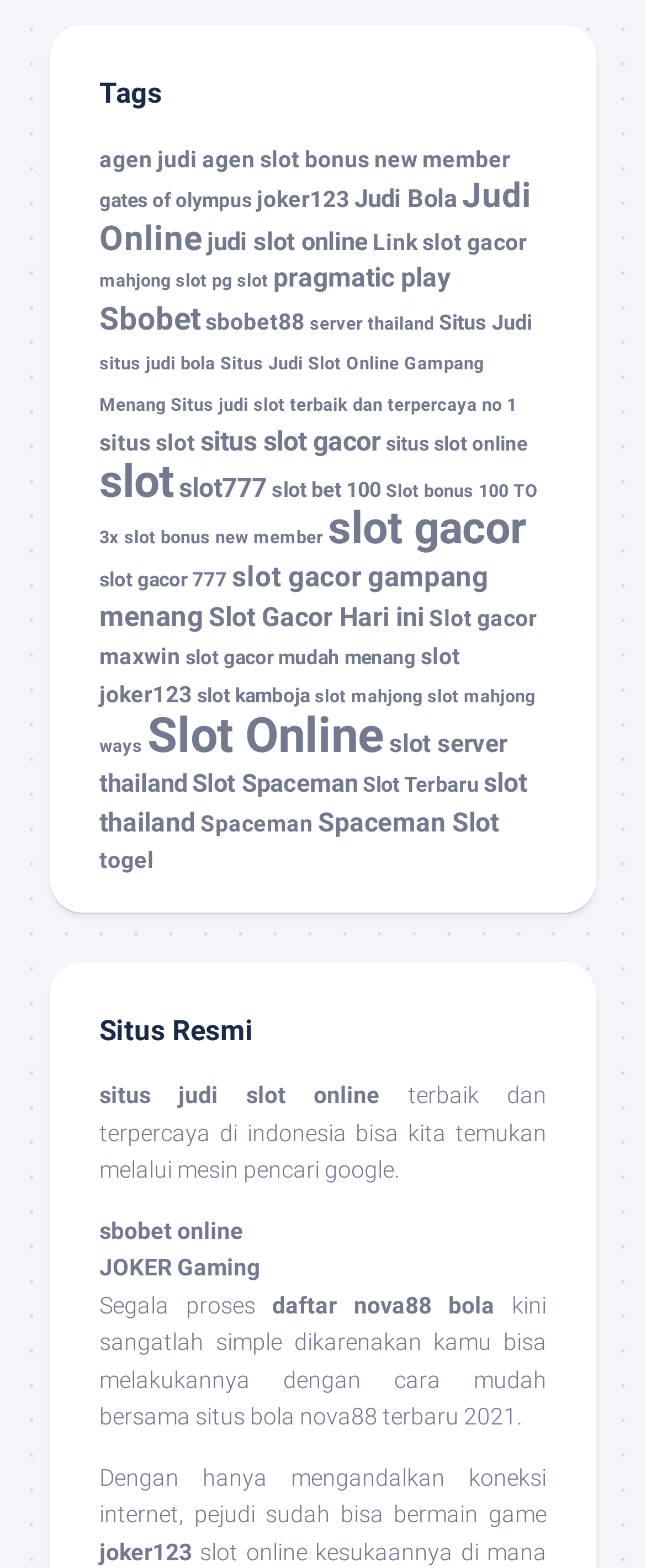What is the text below the 'Situs Resmi' heading?
Based on the screenshot, provide your answer in one word or phrase.

terbaik dan terpercaya di indonesia bisa kita temukan melalui mesin pencari google.